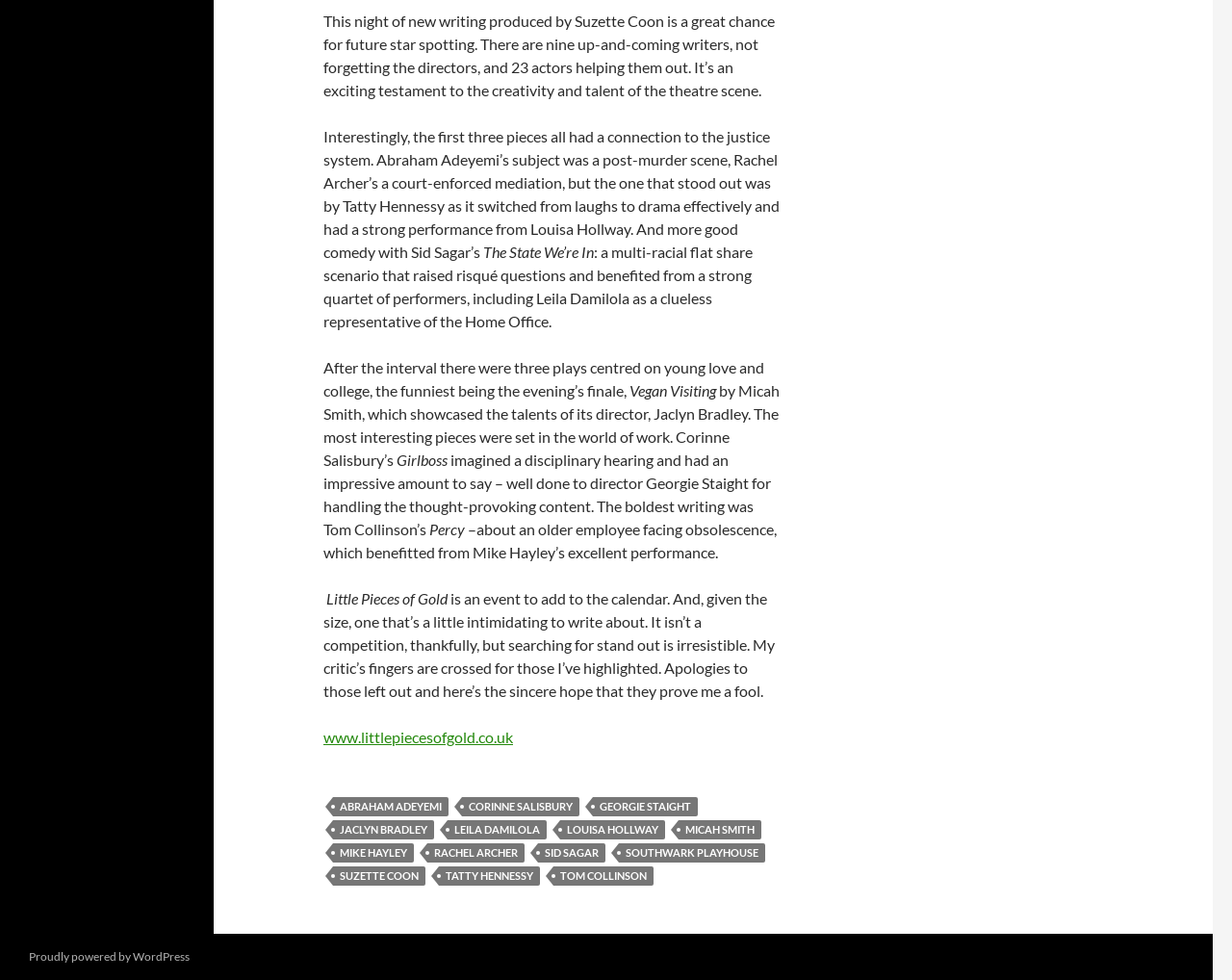Please determine the bounding box coordinates of the element to click on in order to accomplish the following task: "Visit the website of Little Pieces of Gold". Ensure the coordinates are four float numbers ranging from 0 to 1, i.e., [left, top, right, bottom].

[0.262, 0.743, 0.416, 0.761]